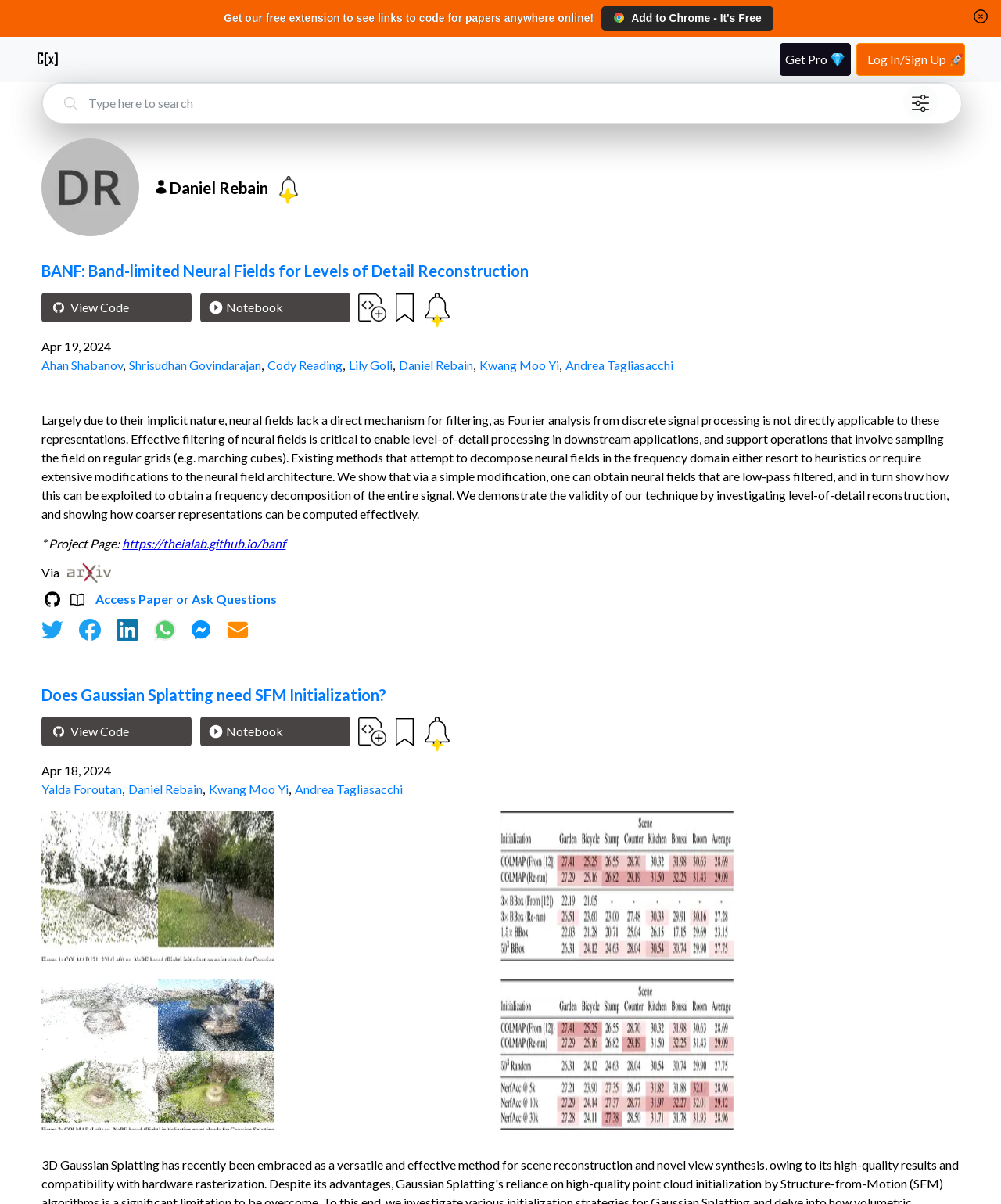What is the name of the researcher? Using the information from the screenshot, answer with a single word or phrase.

Daniel Rebain